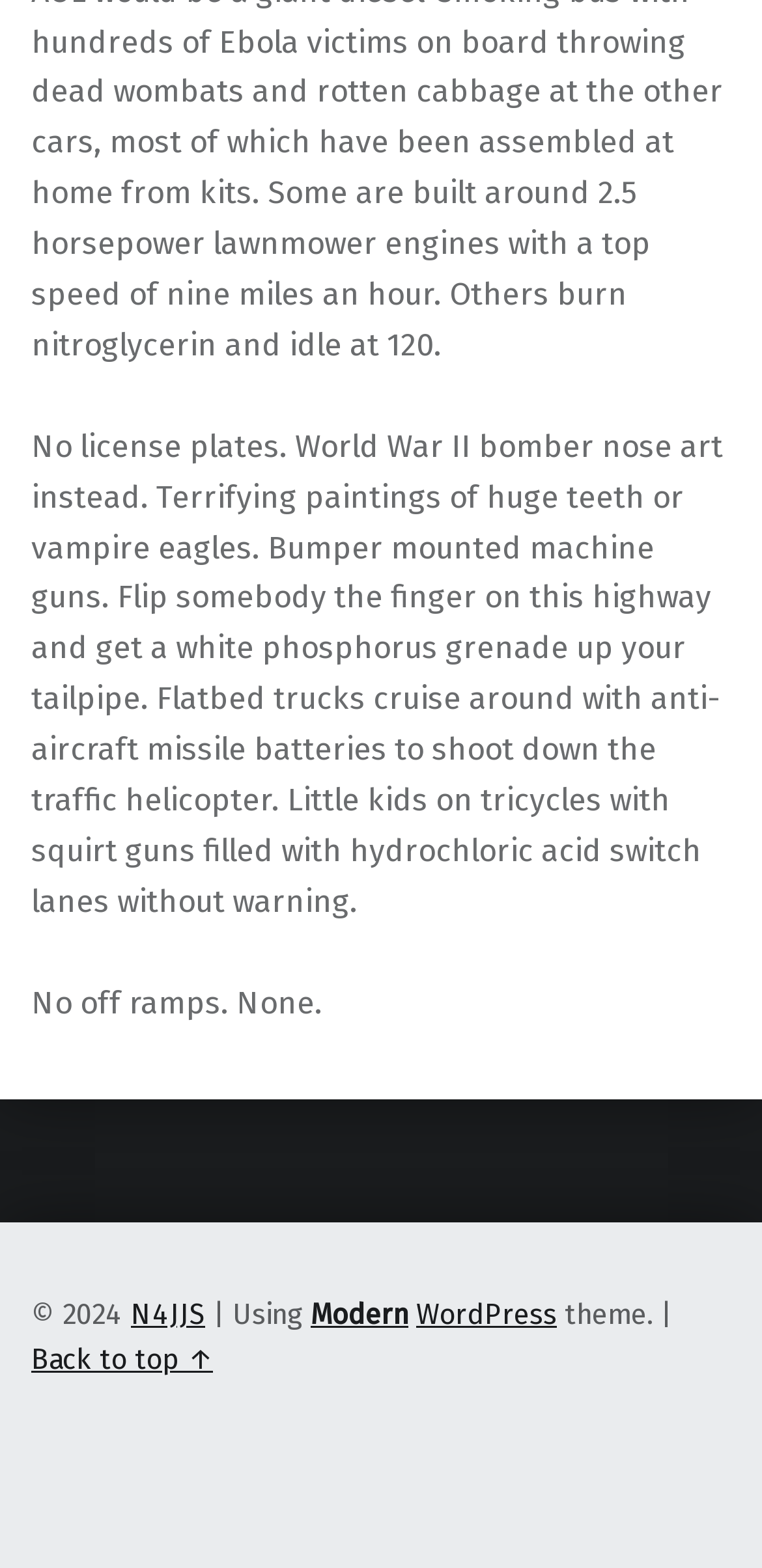Given the element description Donate Now, predict the bounding box coordinates for the UI element in the webpage screenshot. The format should be (top-left x, top-left y, bottom-right x, bottom-right y), and the values should be between 0 and 1.

None